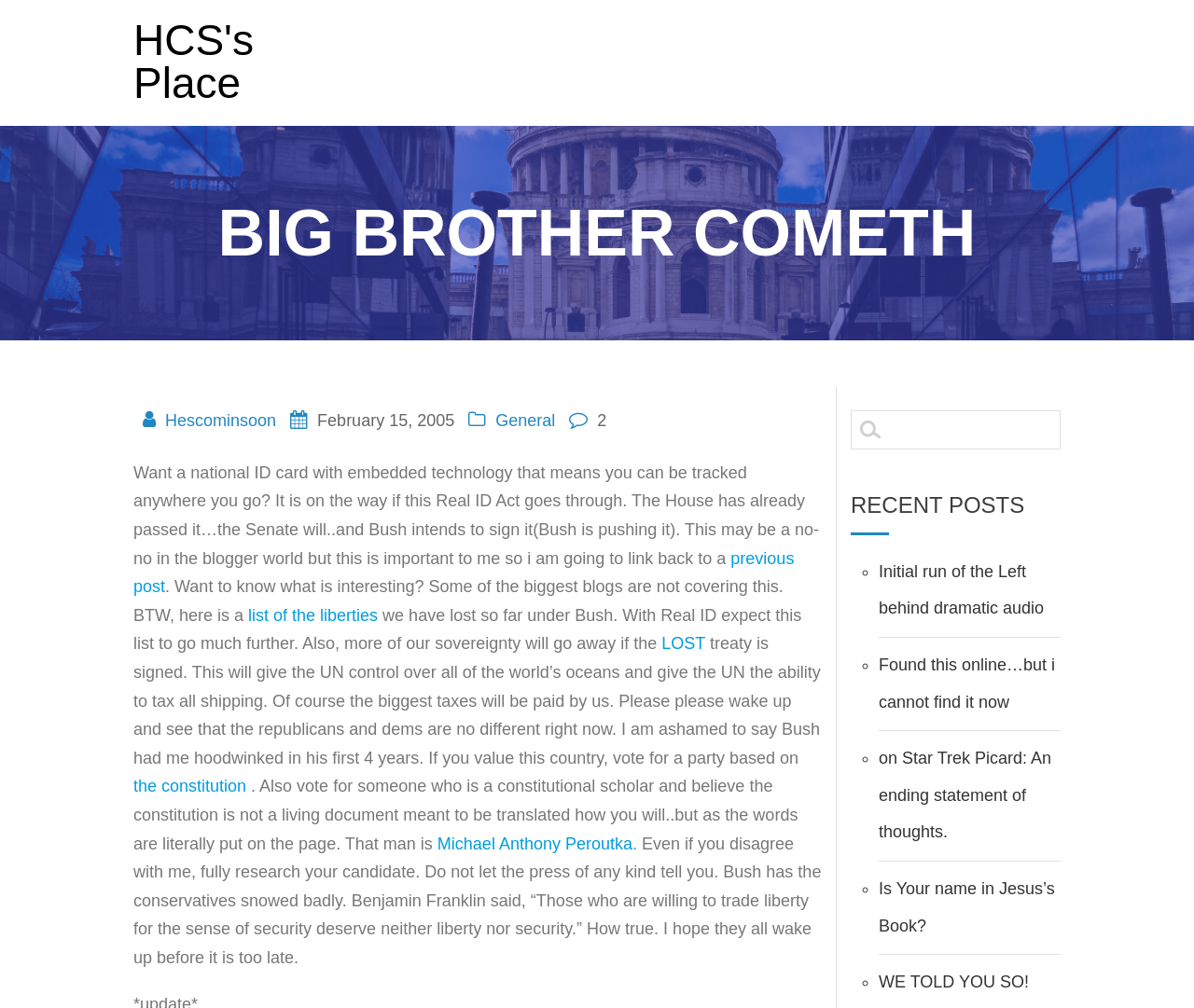Please answer the following question using a single word or phrase: 
What is the date mentioned in the post?

February 15, 2005